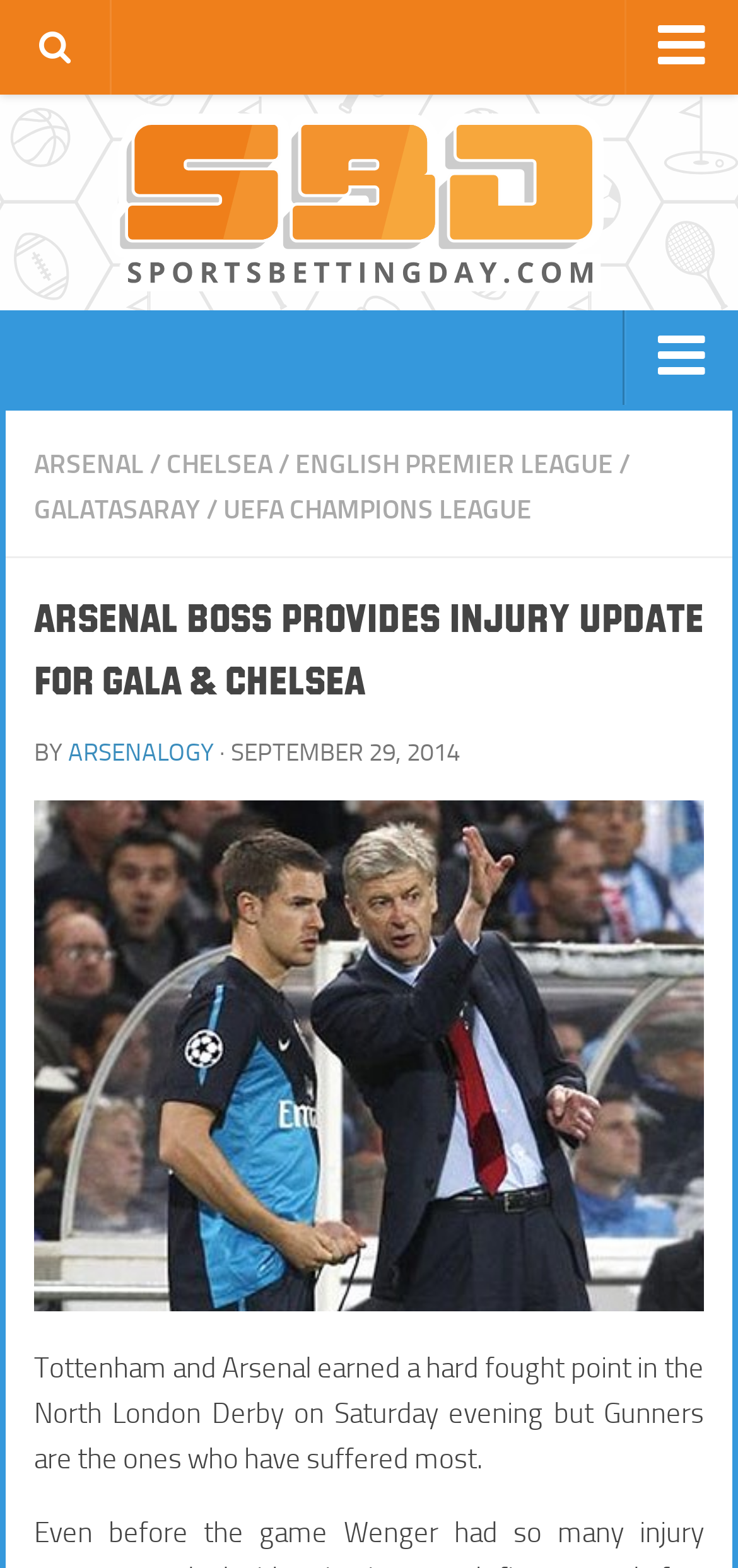Find and indicate the bounding box coordinates of the region you should select to follow the given instruction: "Visit Premier League".

[0.0, 0.105, 1.0, 0.15]